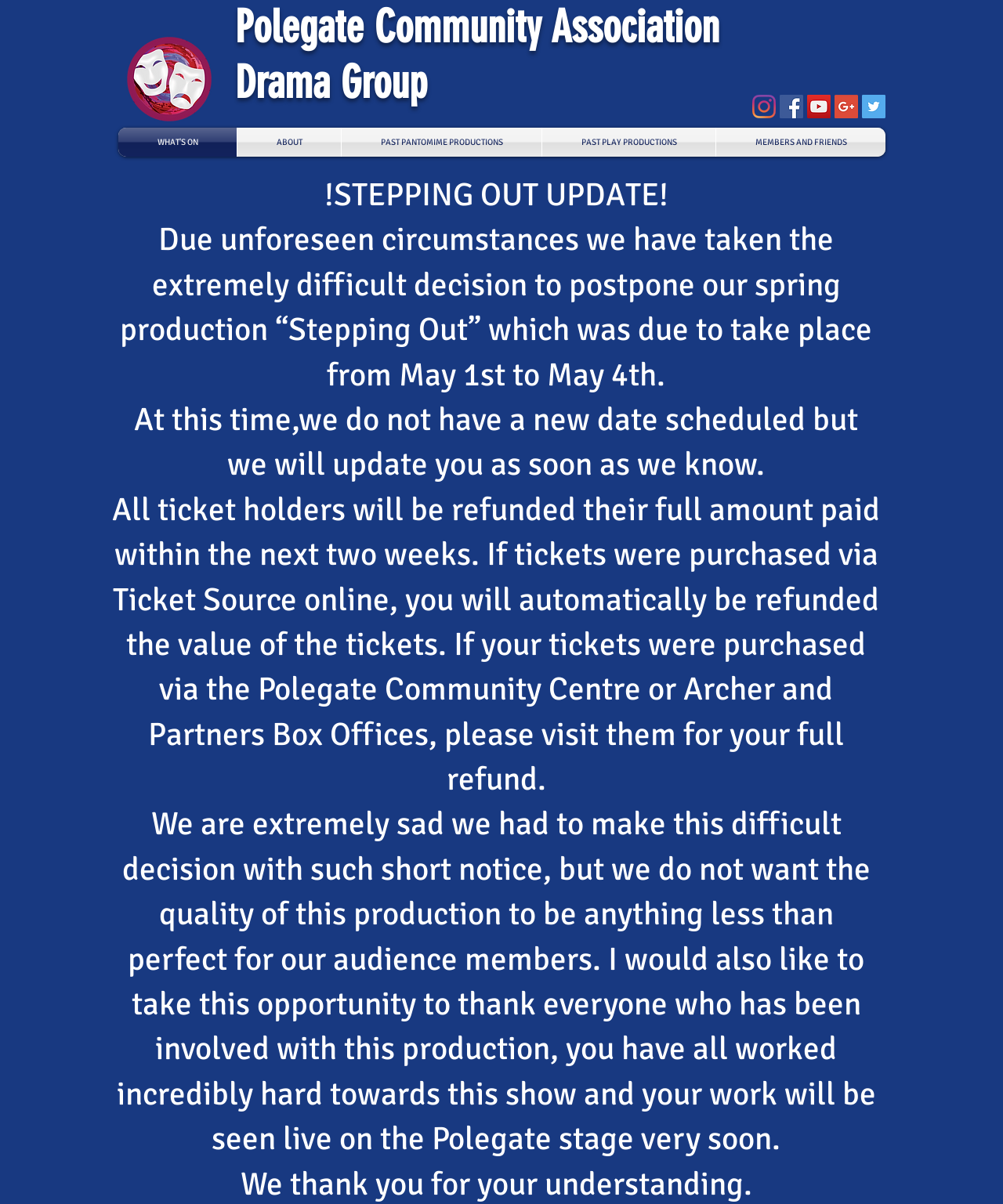Please indicate the bounding box coordinates for the clickable area to complete the following task: "View ABOUT page". The coordinates should be specified as four float numbers between 0 and 1, i.e., [left, top, right, bottom].

[0.237, 0.106, 0.34, 0.13]